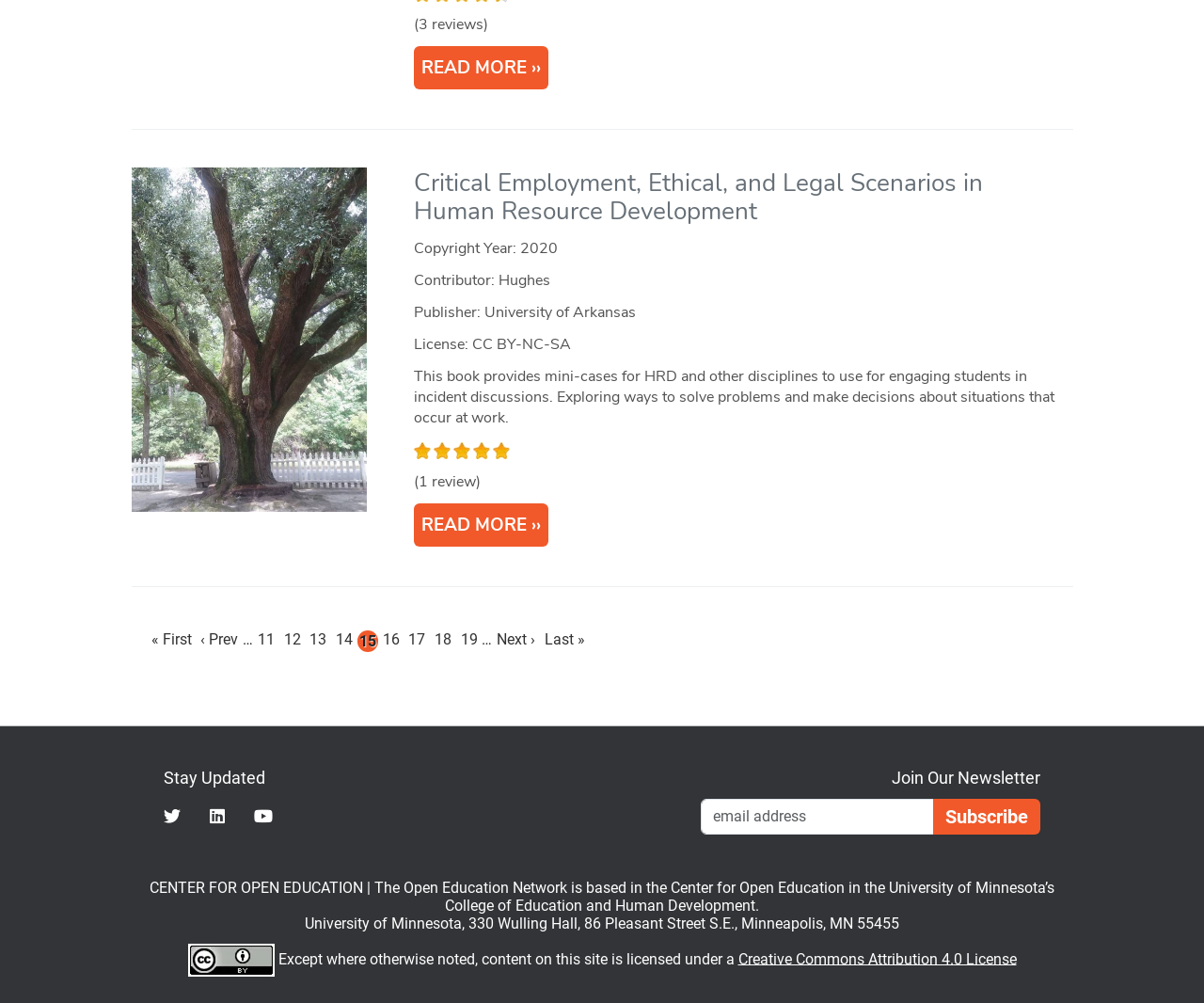How many reviews are there for the book?
Give a detailed explanation using the information visible in the image.

I counted the number of whole star images, which are 5, and the text '(3 reviews)' and '(1 review)' to find the total number of reviews.